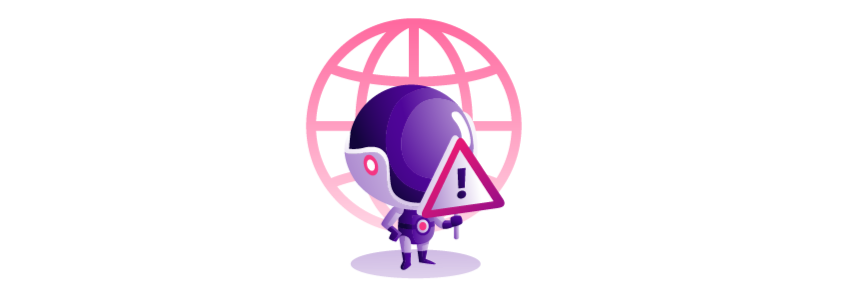Give a concise answer using one word or a phrase to the following question:
What does the globe in the background represent?

Global connectivity